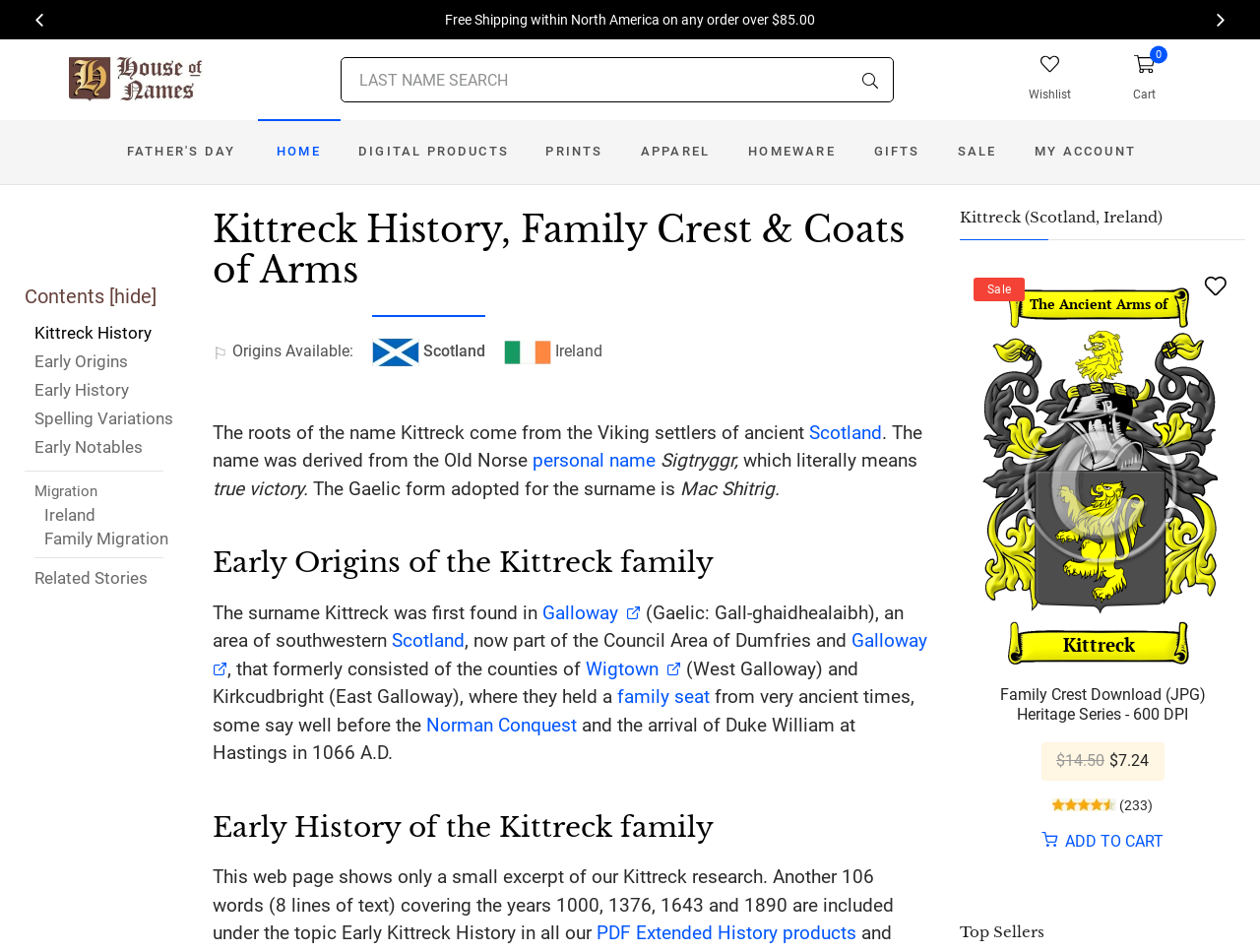Please study the image and answer the question comprehensively:
What is the average rating of the product?

The webpage displays an image with the text '4.9 Average Rating' and '(233)' next to it, indicating that the product has an average rating of 4.9 out of 5 stars based on 233 reviews.